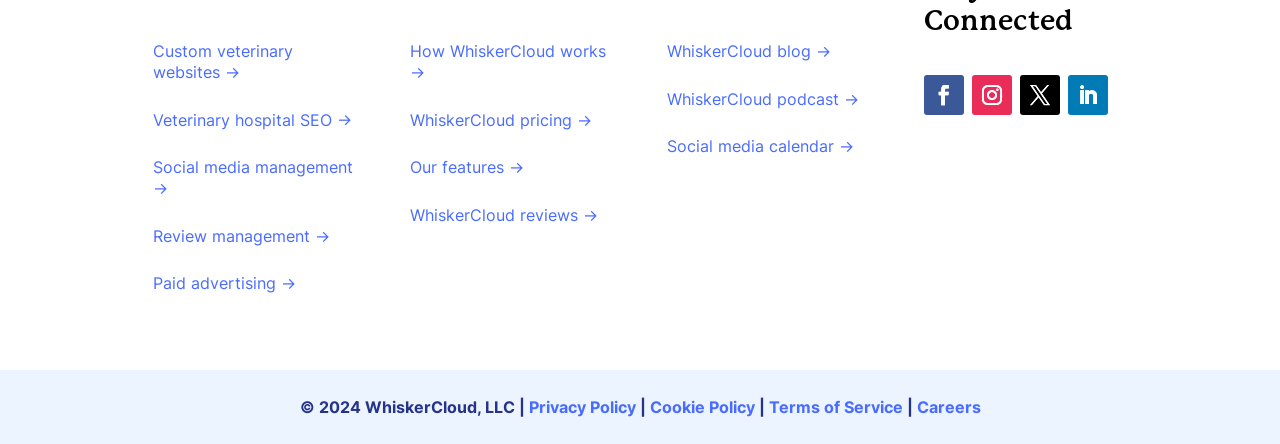Answer the question using only a single word or phrase: 
What is the purpose of WhiskerCloud?

Veterinary hospital SEO